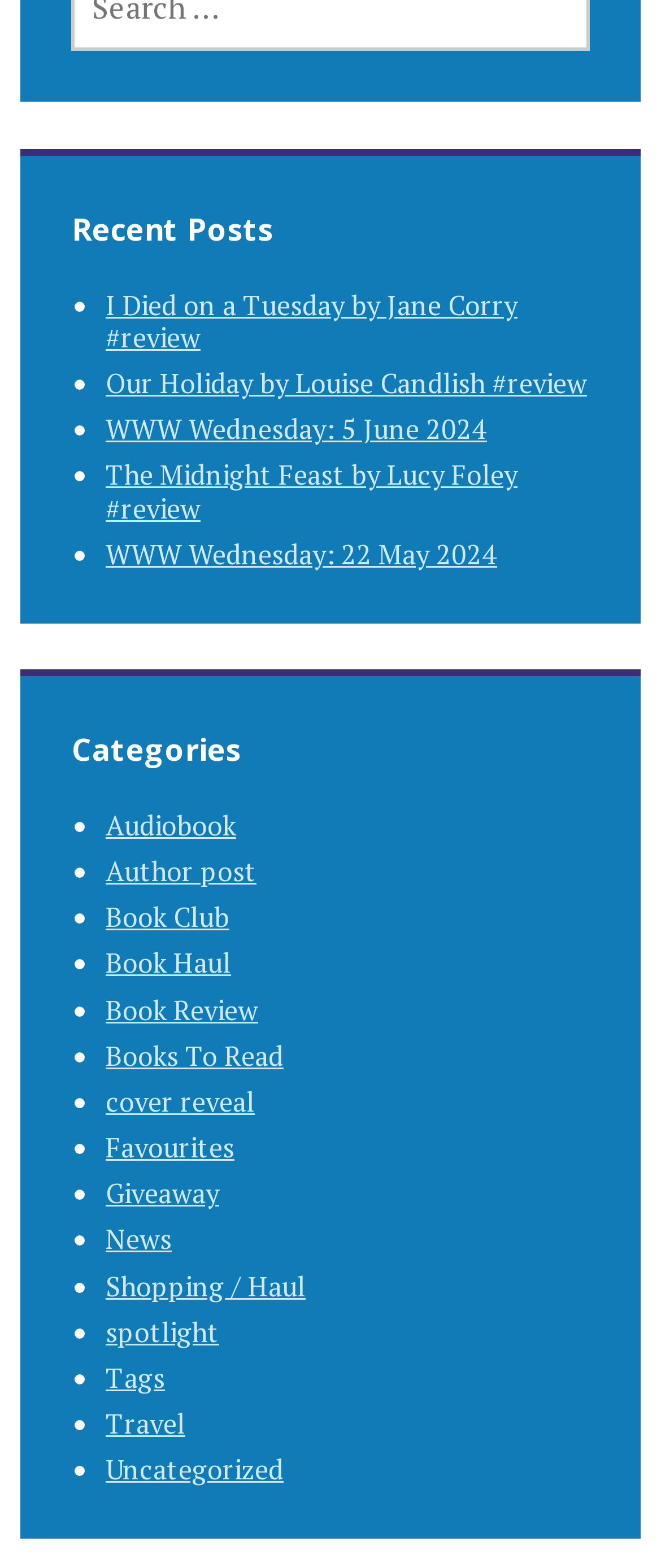With reference to the image, please provide a detailed answer to the following question: What is the title of the first post?

The first post is identified by the link element with the text 'I Died on a Tuesday by Jane Corry #review' which is located at the top of the webpage, below the 'Recent Posts' heading.